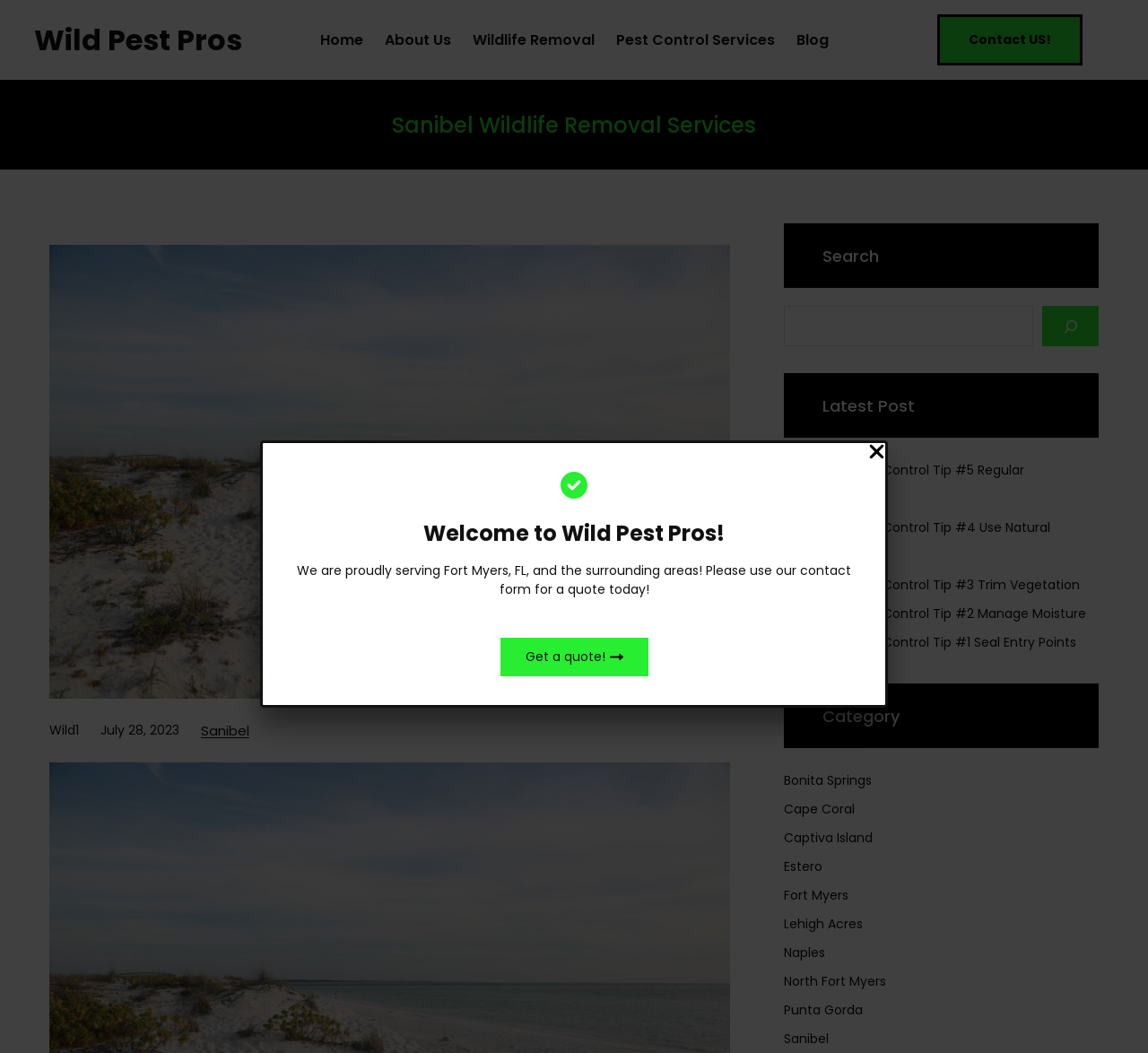Create an in-depth description of the webpage, covering main sections.

The webpage is about Sanibel Wildlife Removal Services, provided by Wild Pest Pros. At the top, there is a logo image and a navigation menu with links to different sections of the website, including Home, About Us, Wildlife Removal, Pest Control Services, and Blog. 

Below the navigation menu, there is a heading that reads "Welcome to Wild Pest Pros!" followed by a brief introduction to the company and its services. There is also a call-to-action link to "Get a quote!" with a small image next to it.

On the left side of the page, there is a section dedicated to Sanibel Wildlife Removal Services, which includes a heading, a figure with an image, and some text. Below this section, there are links to different categories, including Bonita Springs, Cape Coral, Captiva Island, and others.

On the right side of the page, there is a section with the latest posts, including links to articles such as "Fort Myers Pest Control Tip #5 Regular Inspections" and "Fort Myers Pest Control Tip #1 Seal Entry Points". Above this section, there is a search bar with a search button and a heading that reads "Search".

At the very top of the page, there is a heading that reads "Wild Pest Pros" and a link to the company's homepage. There is also a link to "Contact US!" at the top right corner of the page.